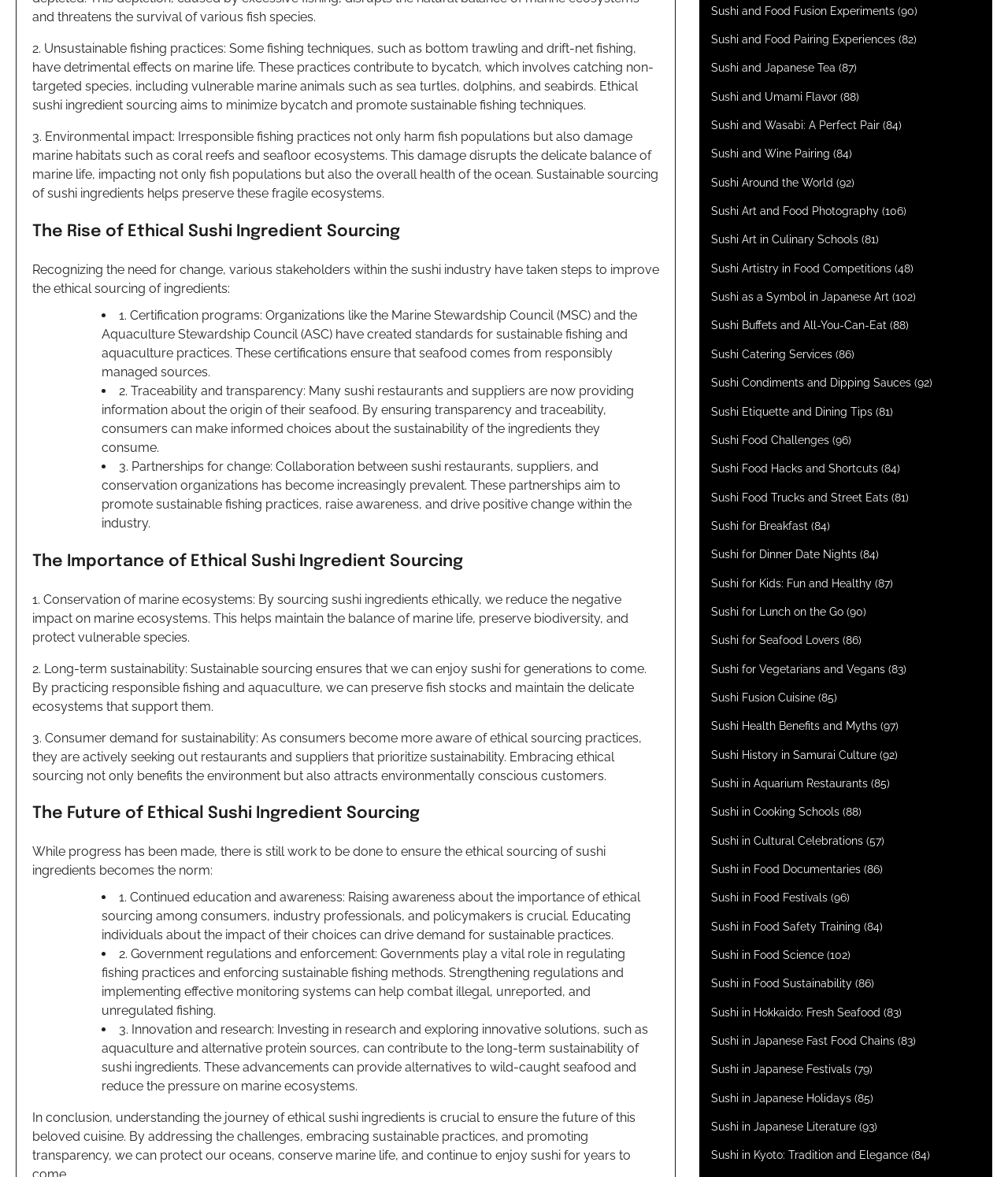What is the main topic of this webpage?
Give a thorough and detailed response to the question.

The webpage is primarily discussing the importance and benefits of sourcing sushi ingredients ethically, with various sections highlighting the negative impacts of unsustainable fishing practices, the importance of conservation, and the future of ethical sourcing.